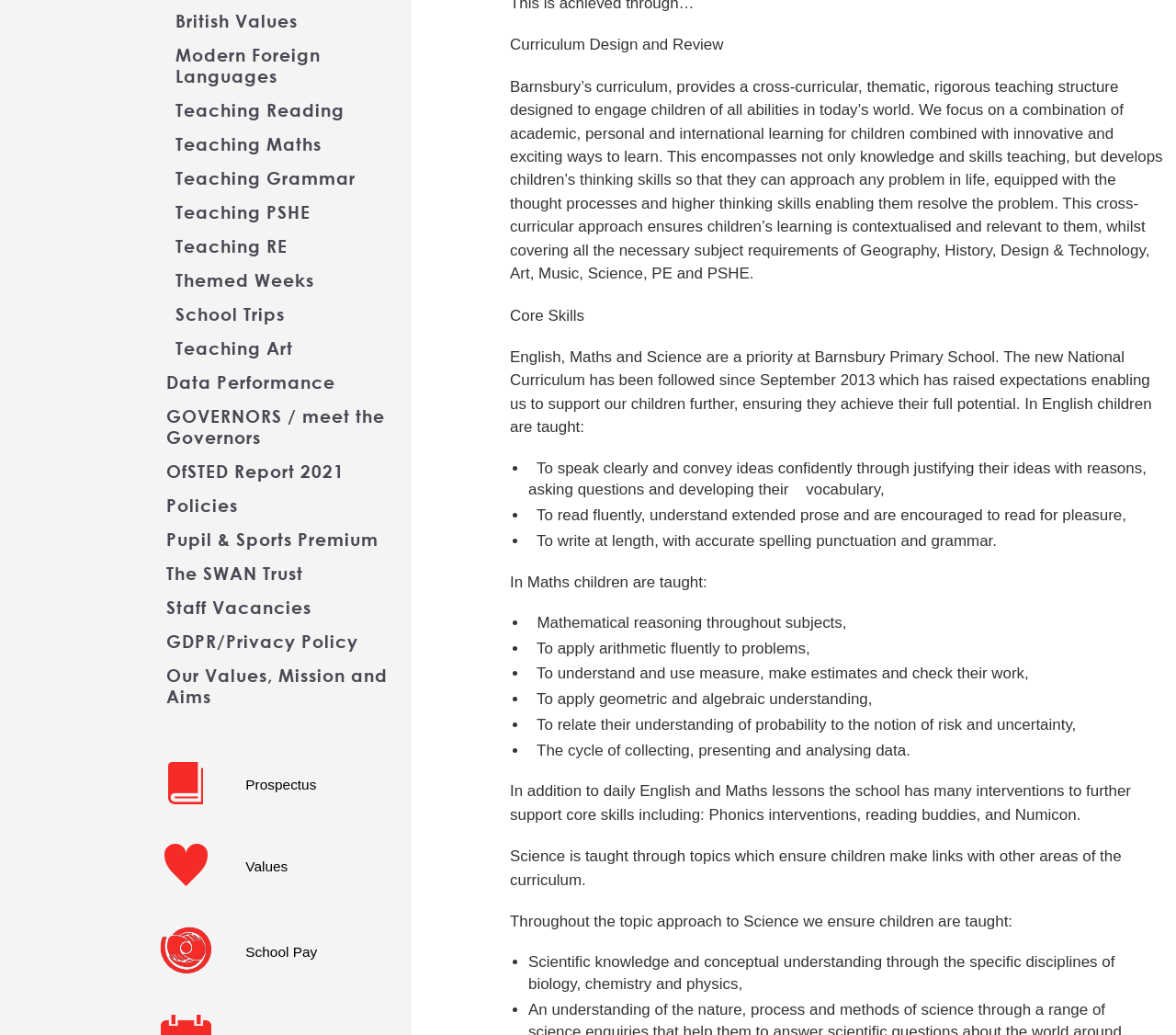What are the three core subjects taught at Barnsbury Primary School?
Provide a detailed and extensive answer to the question.

The webpage mentions that 'English, Maths and Science are a priority at Barnsbury Primary School' which implies that these three subjects are the core subjects taught at the school.